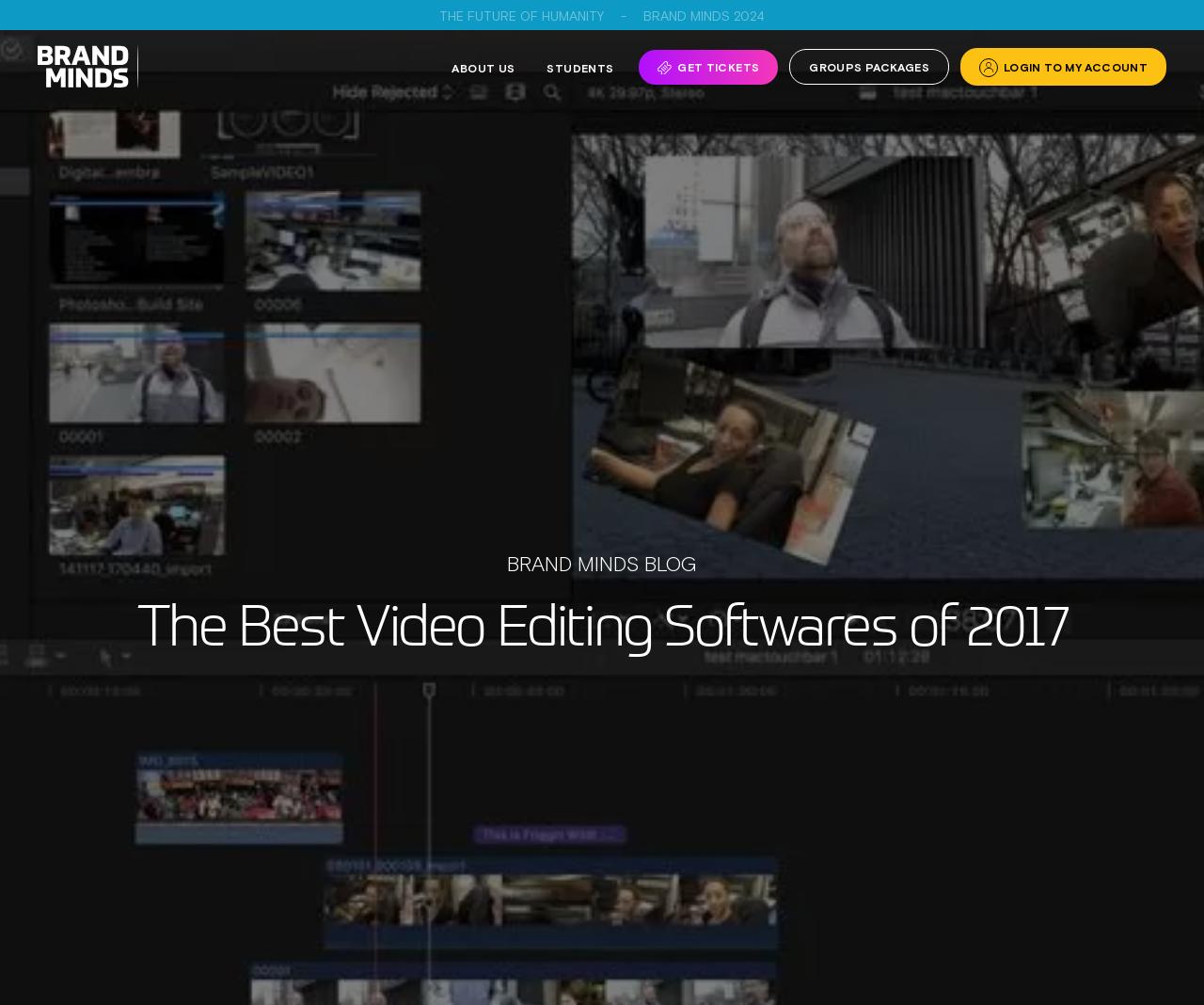Please predict the bounding box coordinates of the element's region where a click is necessary to complete the following instruction: "click the GROUPS PACKAGES link". The coordinates should be represented by four float numbers between 0 and 1, i.e., [left, top, right, bottom].

[0.656, 0.049, 0.788, 0.084]